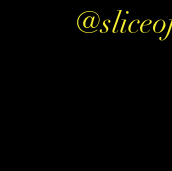What type of photography does Slice of Lime specialize in?
Provide a detailed answer to the question using information from the image.

According to the caption, Slice of Lime Photography specializes in capturing portraits of teens and high school seniors, offering unique and memorable sessions in the Central Pennsylvania area.